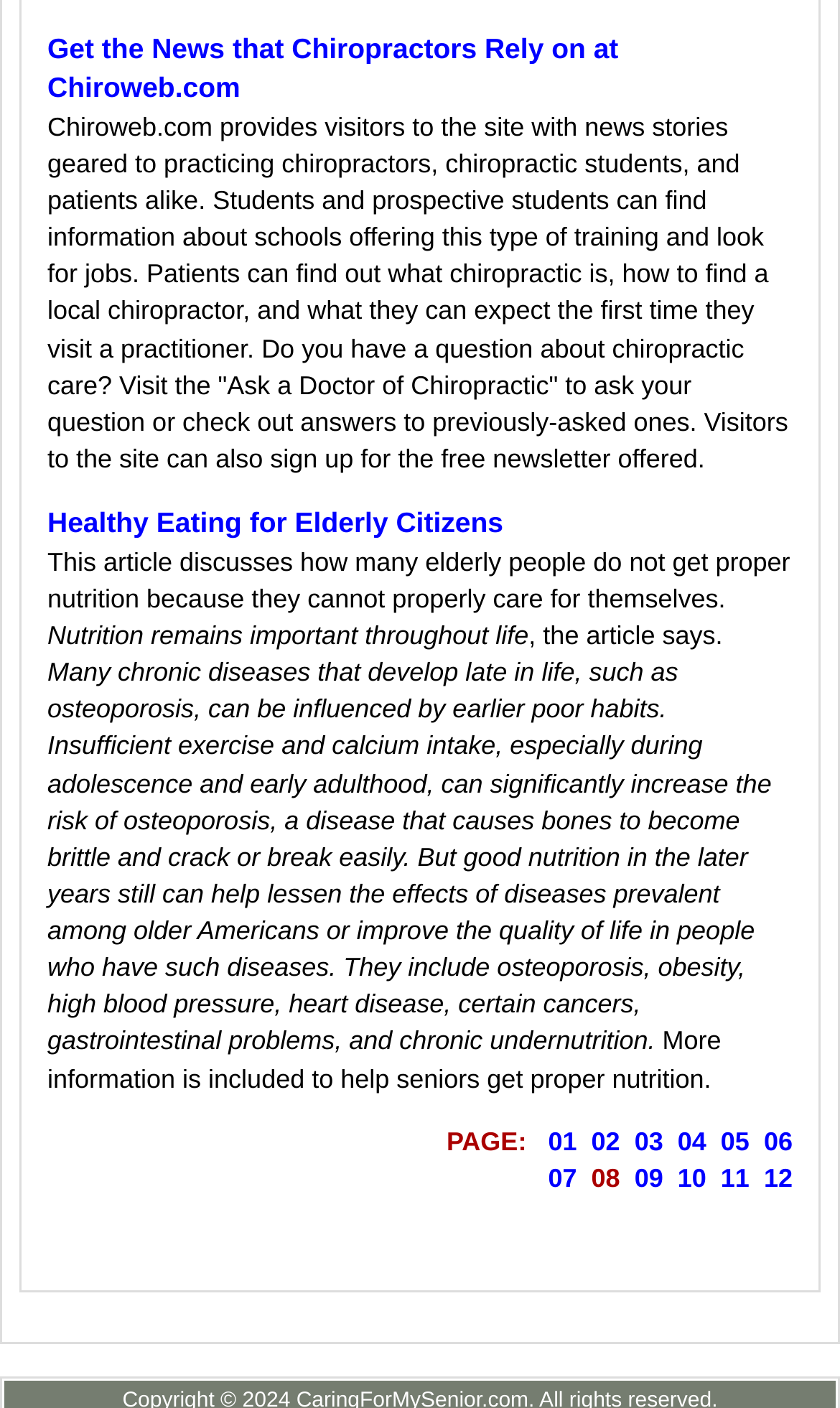Please find the bounding box coordinates of the element that must be clicked to perform the given instruction: "View the news about 'Late Justice M. Fathima Beevi Honored Posthumously with Prestigious Padma Award'". The coordinates should be four float numbers from 0 to 1, i.e., [left, top, right, bottom].

None